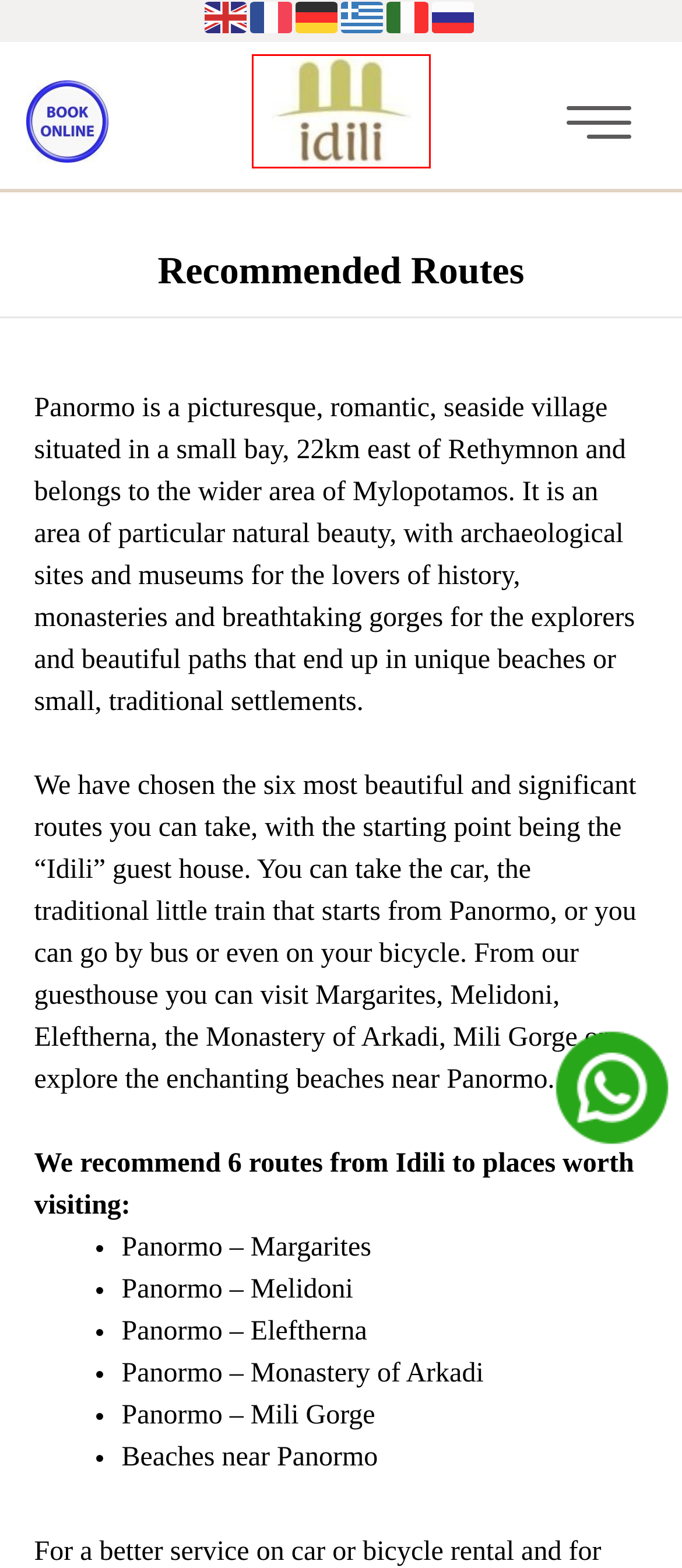You have a screenshot of a webpage where a red bounding box highlights a specific UI element. Identify the description that best matches the resulting webpage after the highlighted element is clicked. The choices are:
A. Car Rental & Transfer from the Airports – Idili Traditional House · Apartments Panormo
B. Hotels.com Traveler Rating Award – Idili Traditional House · Apartments Panormo
C. Gallery – Idili Traditional House · Apartments Panormo
D. Idili Traditional House · Apartments Panormo
E. Blog – Idili Traditional House · Apartments Panormo
F. Book Online – Idili Traditional House · Apartments Panormo
G. HotelsCombined Award – Idili Traditional House · Apartments Panormo
H. Κατασκευή Ιστοσελίδων · Ηράκλειο Κρήτης – Λογισμικό

D